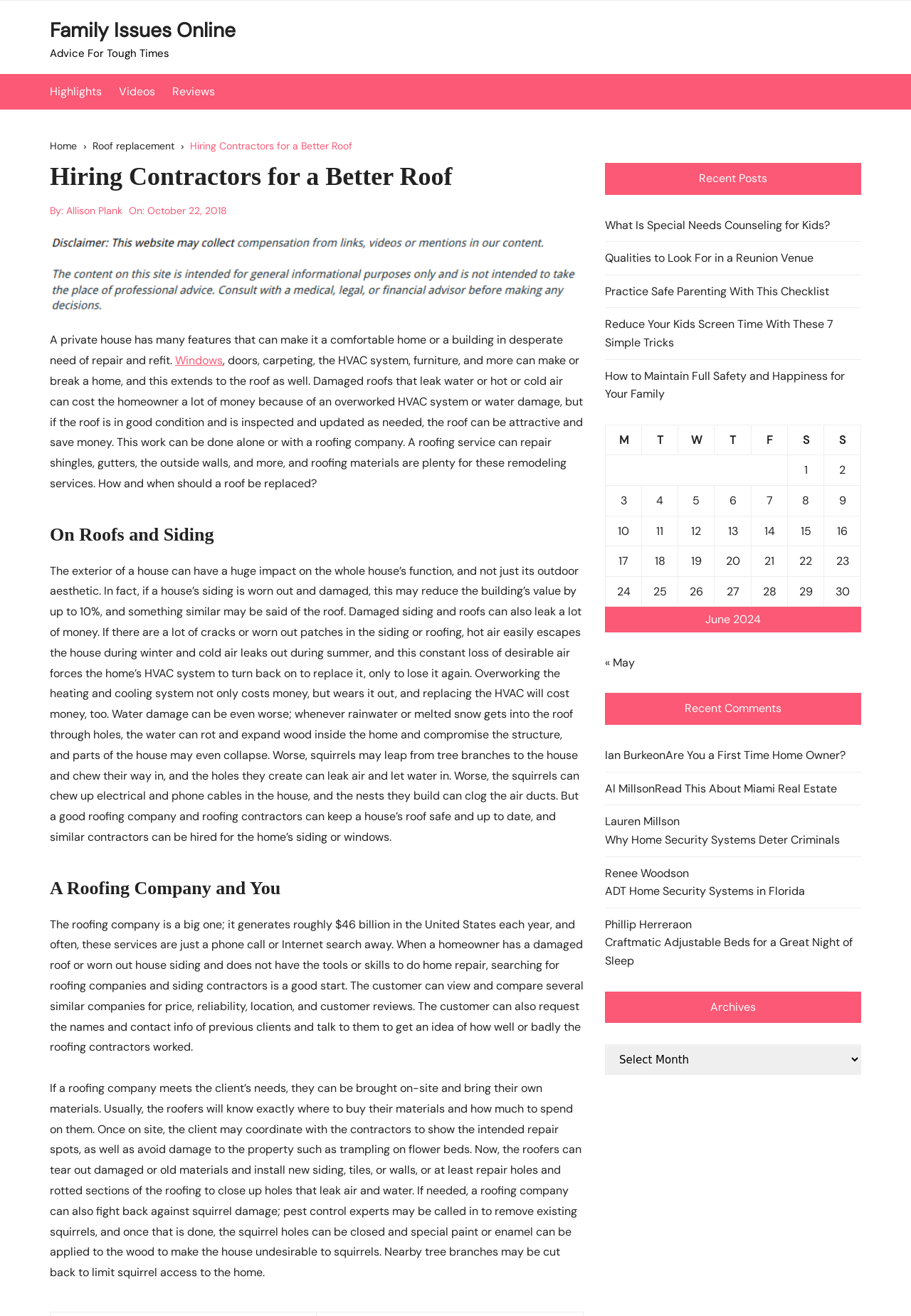Pinpoint the bounding box coordinates for the area that should be clicked to perform the following instruction: "Check the 'Recent Posts'".

[0.664, 0.124, 0.945, 0.148]